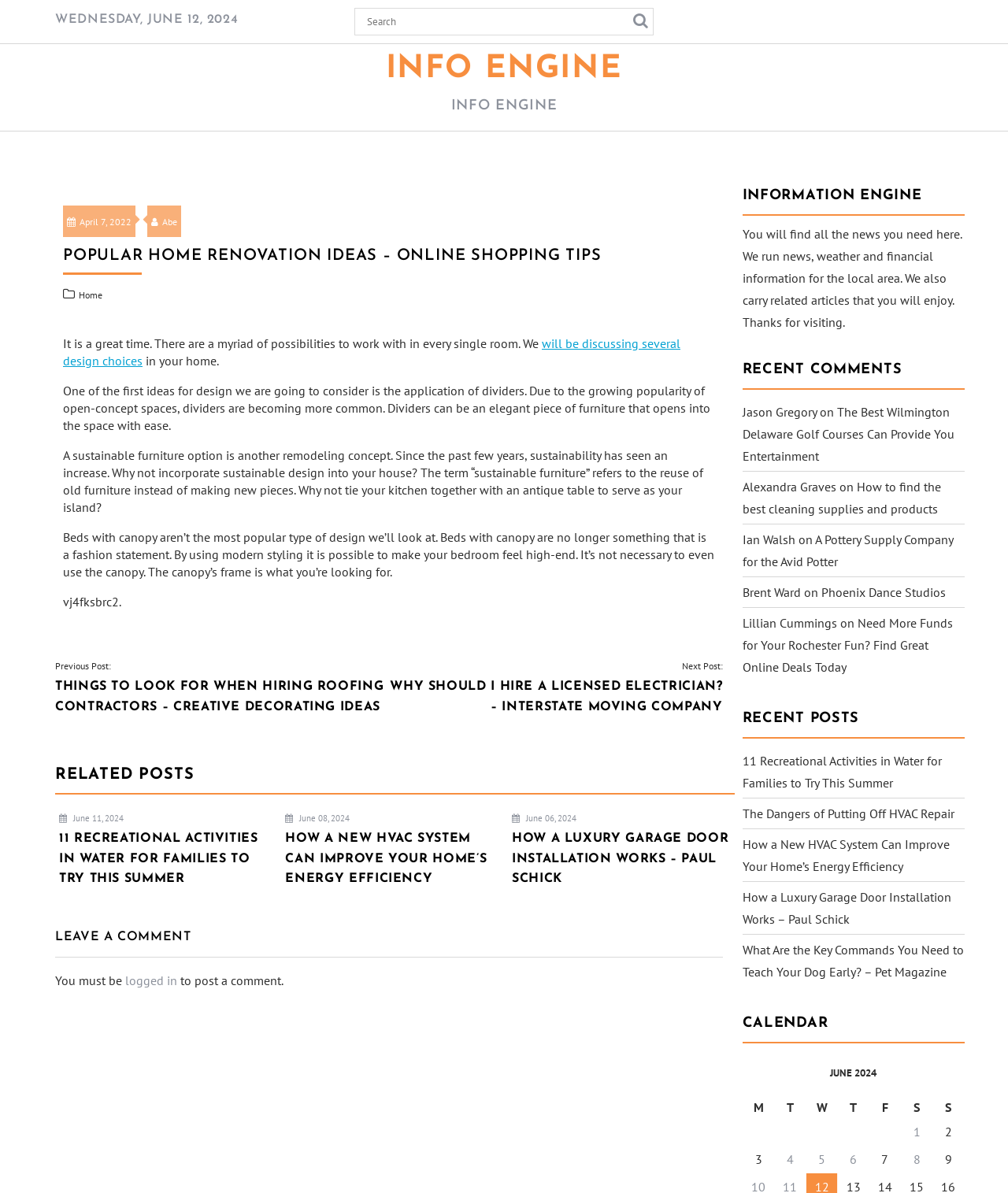Identify the bounding box coordinates of the section to be clicked to complete the task described by the following instruction: "search for something". The coordinates should be four float numbers between 0 and 1, formatted as [left, top, right, bottom].

[0.352, 0.007, 0.648, 0.03]